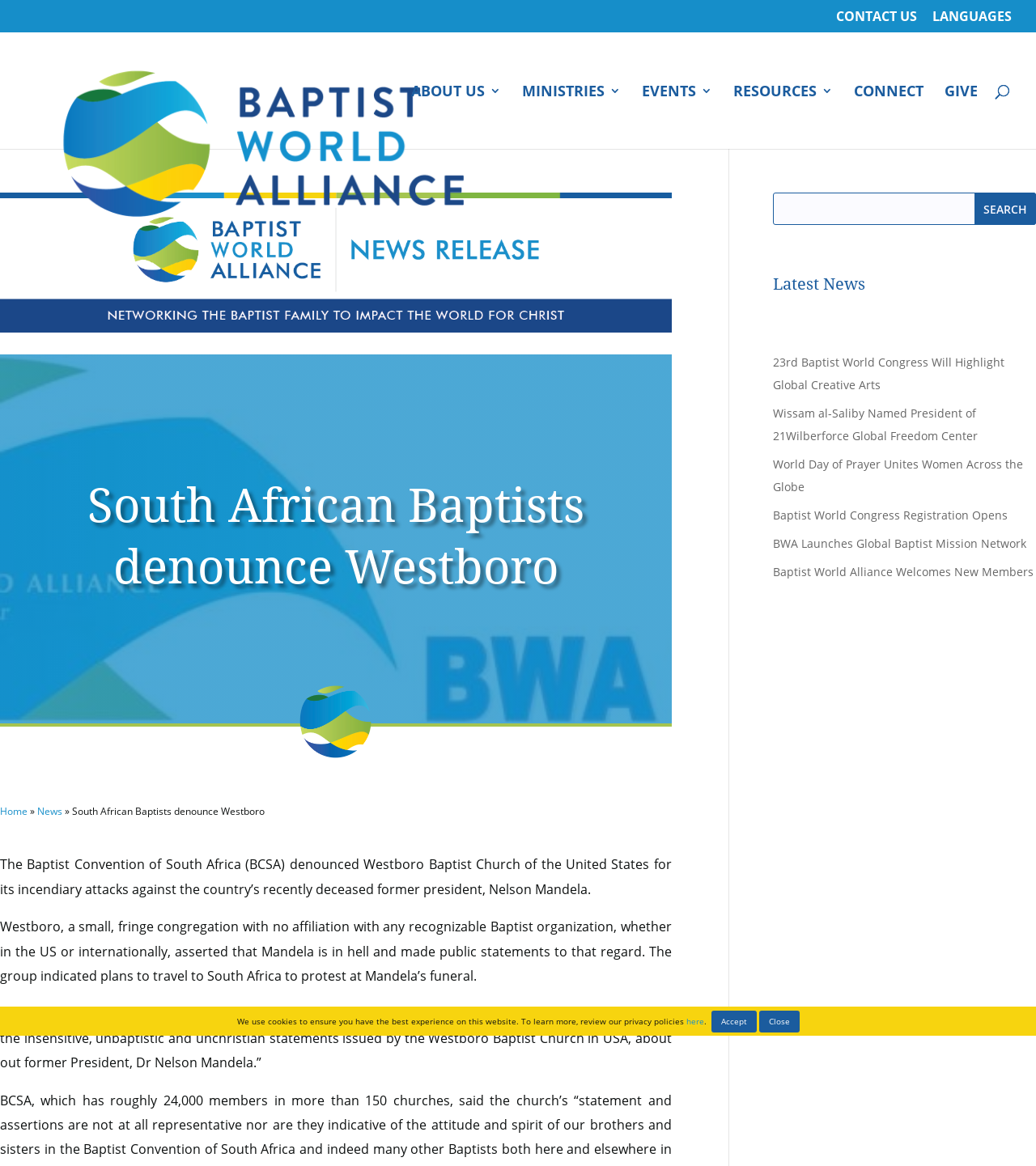What is the name of the organization denouncing Westboro Baptist Church?
Give a one-word or short phrase answer based on the image.

Baptist Convention of South Africa